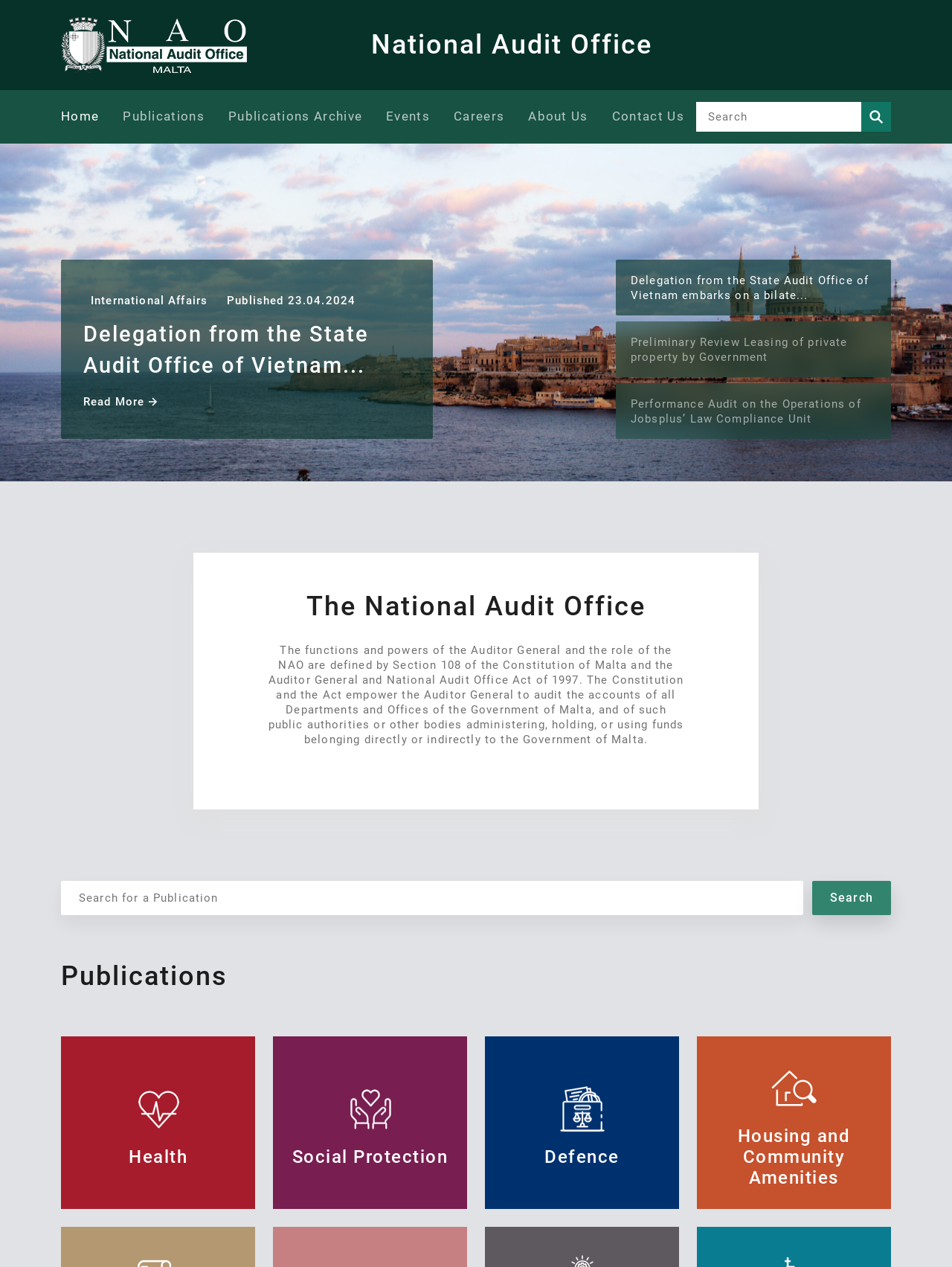Please determine the bounding box coordinates of the element's region to click for the following instruction: "Read more about the delegation from the State Audit Office of Vietnam".

[0.088, 0.312, 0.152, 0.322]